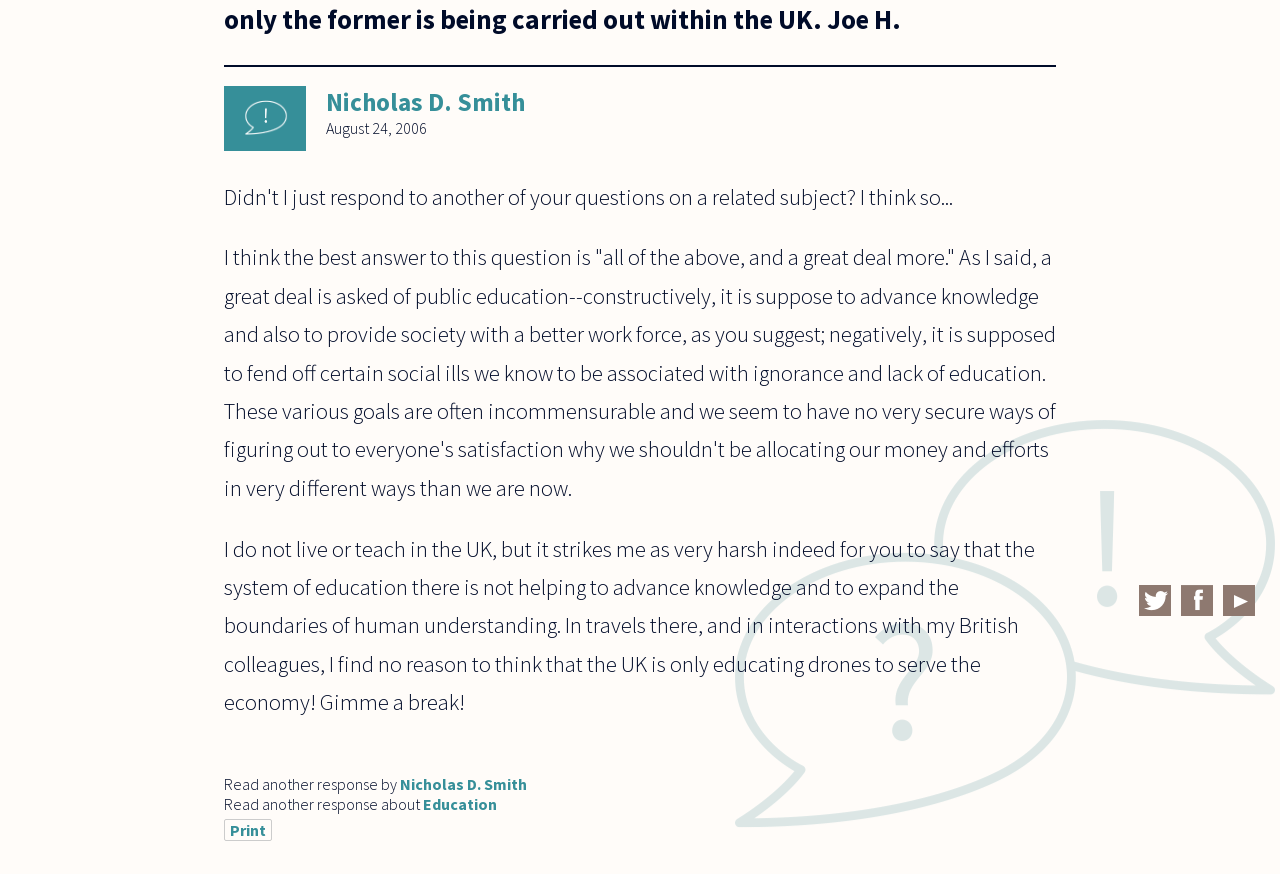Determine the bounding box coordinates in the format (top-left x, top-left y, bottom-right x, bottom-right y). Ensure all values are floating point numbers between 0 and 1. Identify the bounding box of the UI element described by: Wix.com

None